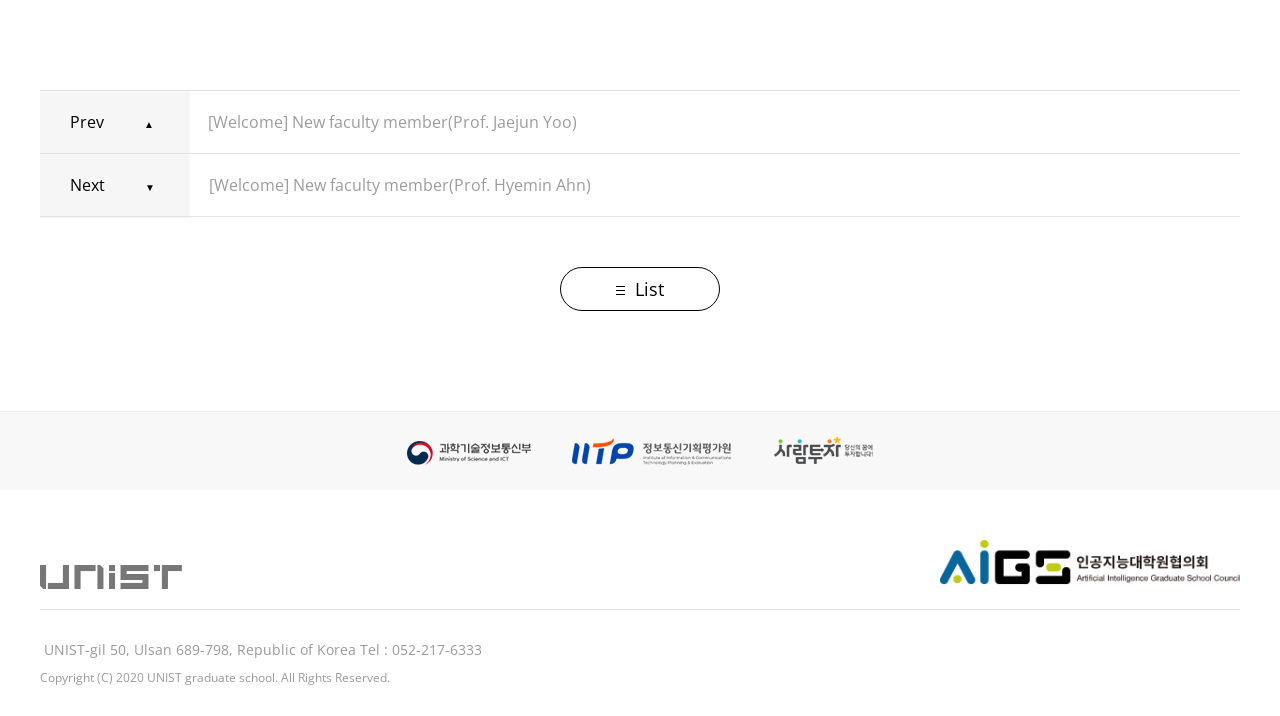Is the link 'aigs' to the left or to the right of the copyright text?
Offer a detailed and full explanation in response to the question.

I compared the x1 and x2 coordinates of the link 'aigs' [0.734, 0.754, 0.969, 0.817] and the copyright text [0.031, 0.934, 0.305, 0.958]. Since the x1 value of the link is greater than the x1 value of the copyright text, the link is to the right of the copyright text.